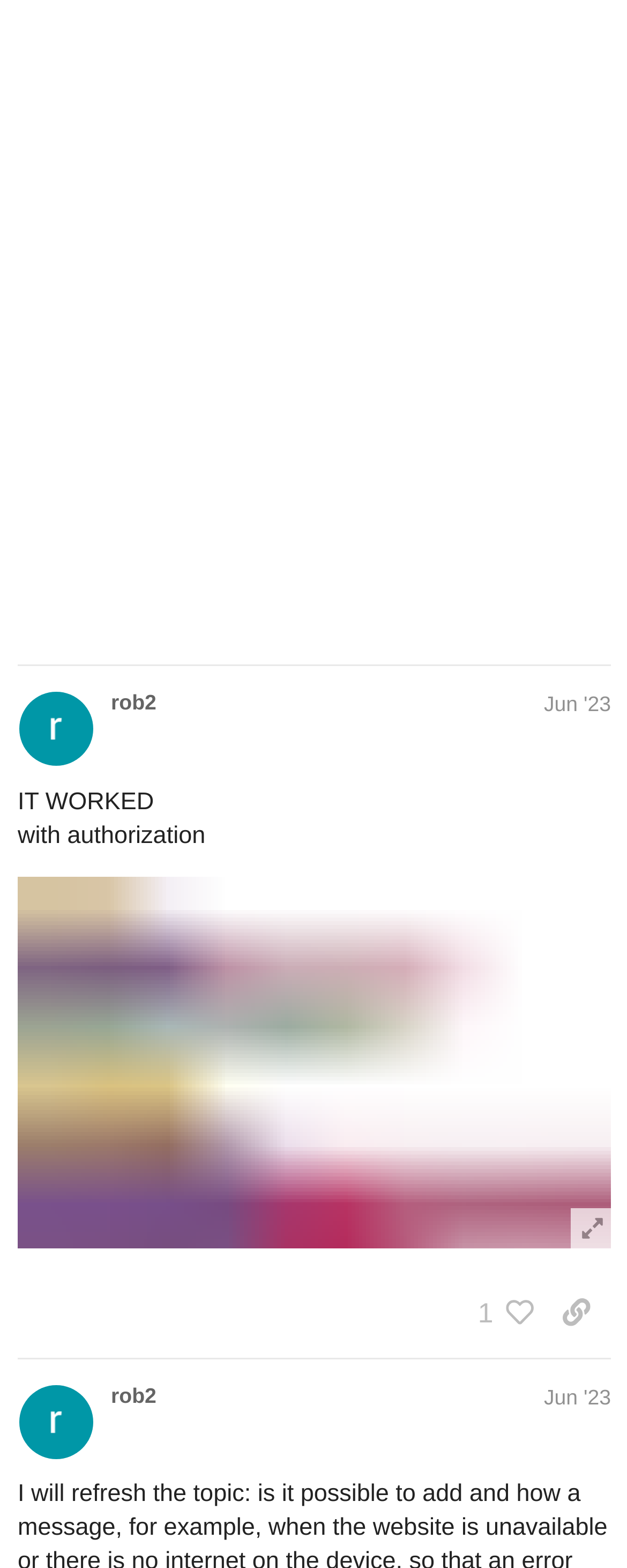Find the bounding box coordinates for the element described here: "bluetooth".

[0.555, 0.731, 0.734, 0.752]